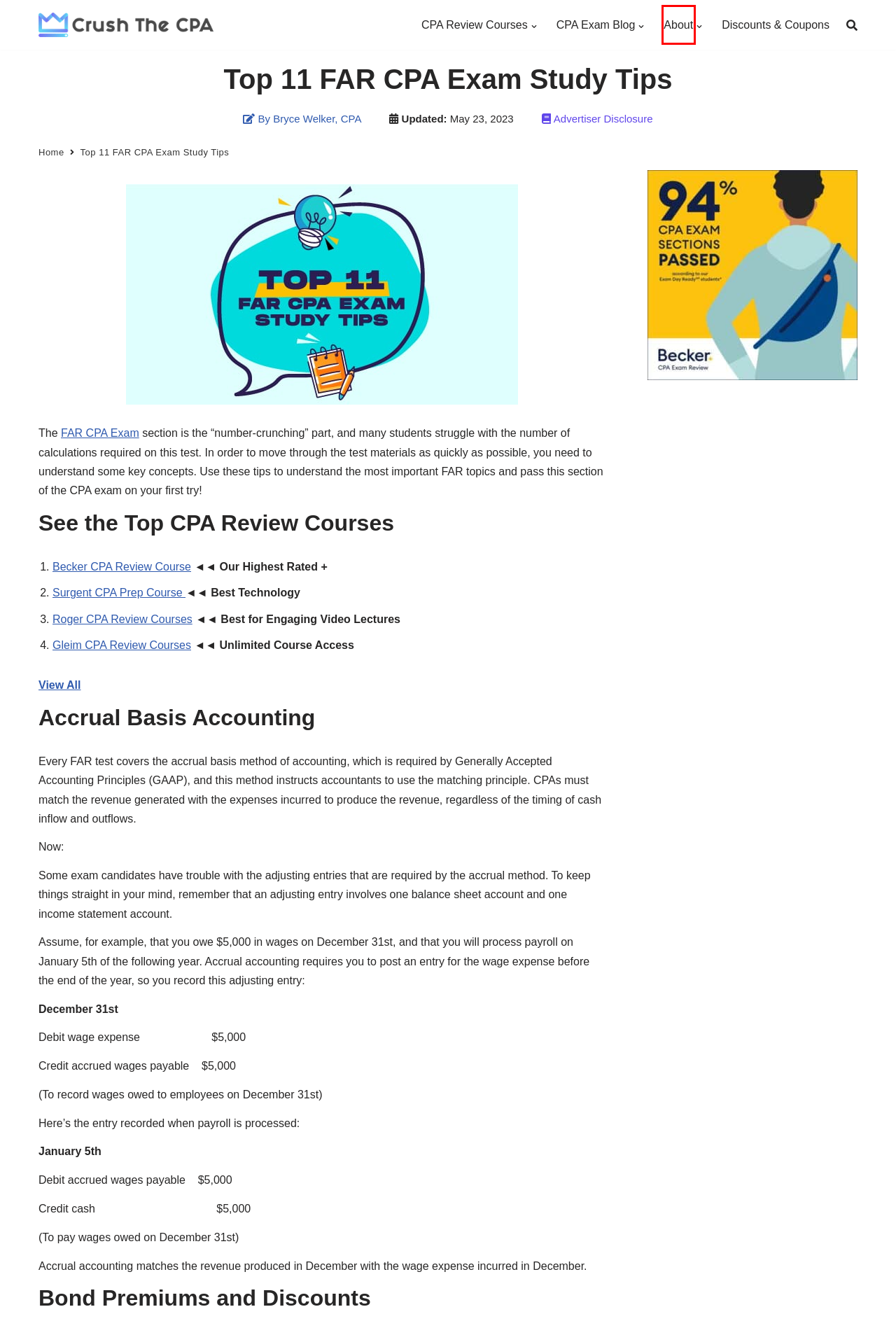Review the screenshot of a webpage containing a red bounding box around an element. Select the description that best matches the new webpage after clicking the highlighted element. The options are:
A. Best CPA Review Courses and Online Packages | Becker
B. [MUST READ] Roger CPA Review Course [Updated June, 2024 ]
C. Crush The CPA Exam - Study Tips, Expert Reviews & Discounts
D. Best CPA Review Courses and Study Materials in 2024
E. 💰 Best CPA Review Course Discounts and Promo Codes [SAVE $$]
F. About CRUSH The CPA Exam - Why Bryce Welker created This Site
G. Ultimate Guide to the FAR CPA Exam in 2024
H. 2024 CPA Exam Blog [New Articles Published Frequently!]

F